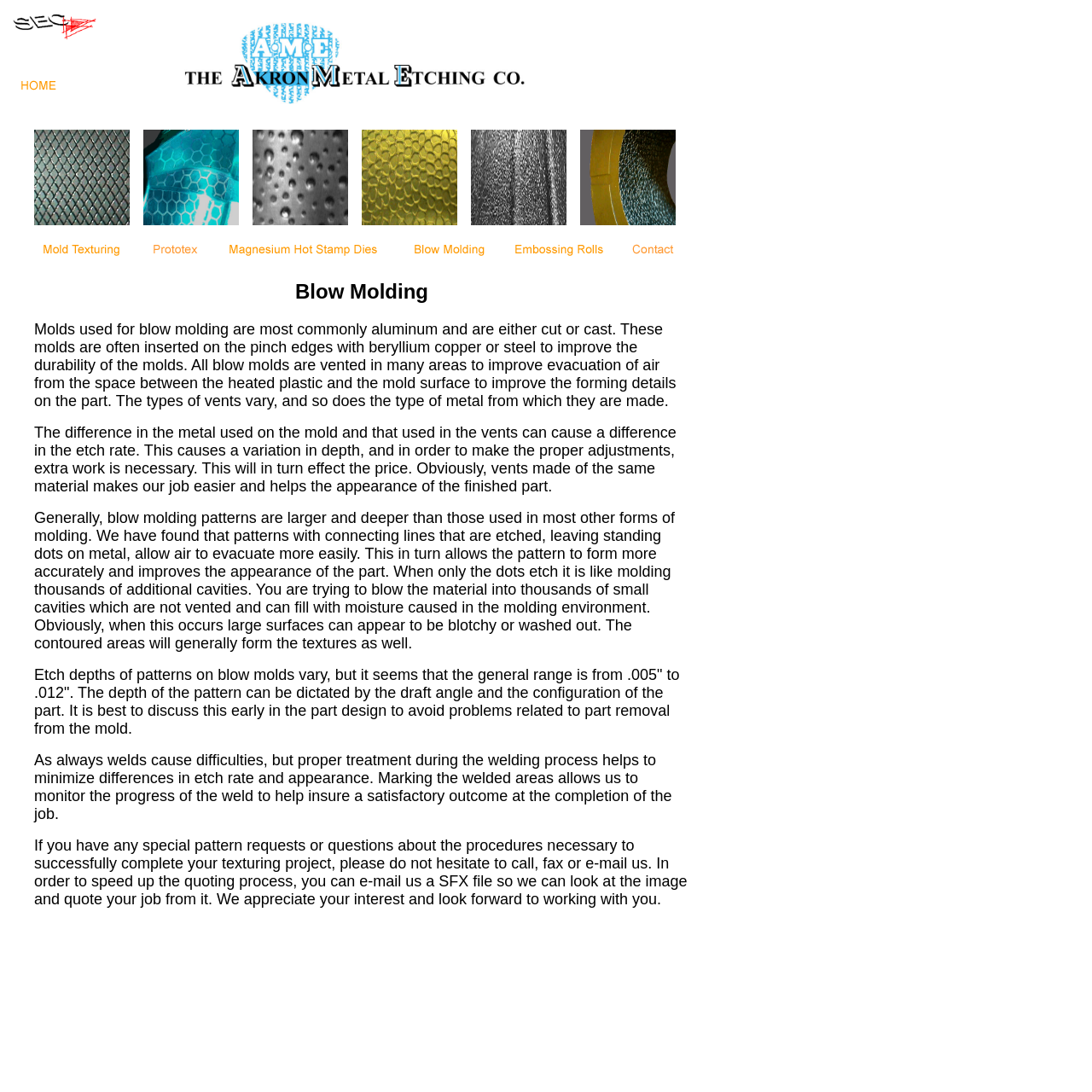With reference to the screenshot, provide a detailed response to the question below:
What is the recommended way to speed up the quoting process?

The text suggests that to speed up the quoting process, one can e-mail a SFX file to the company, which allows them to look at the image and quote the job from it.